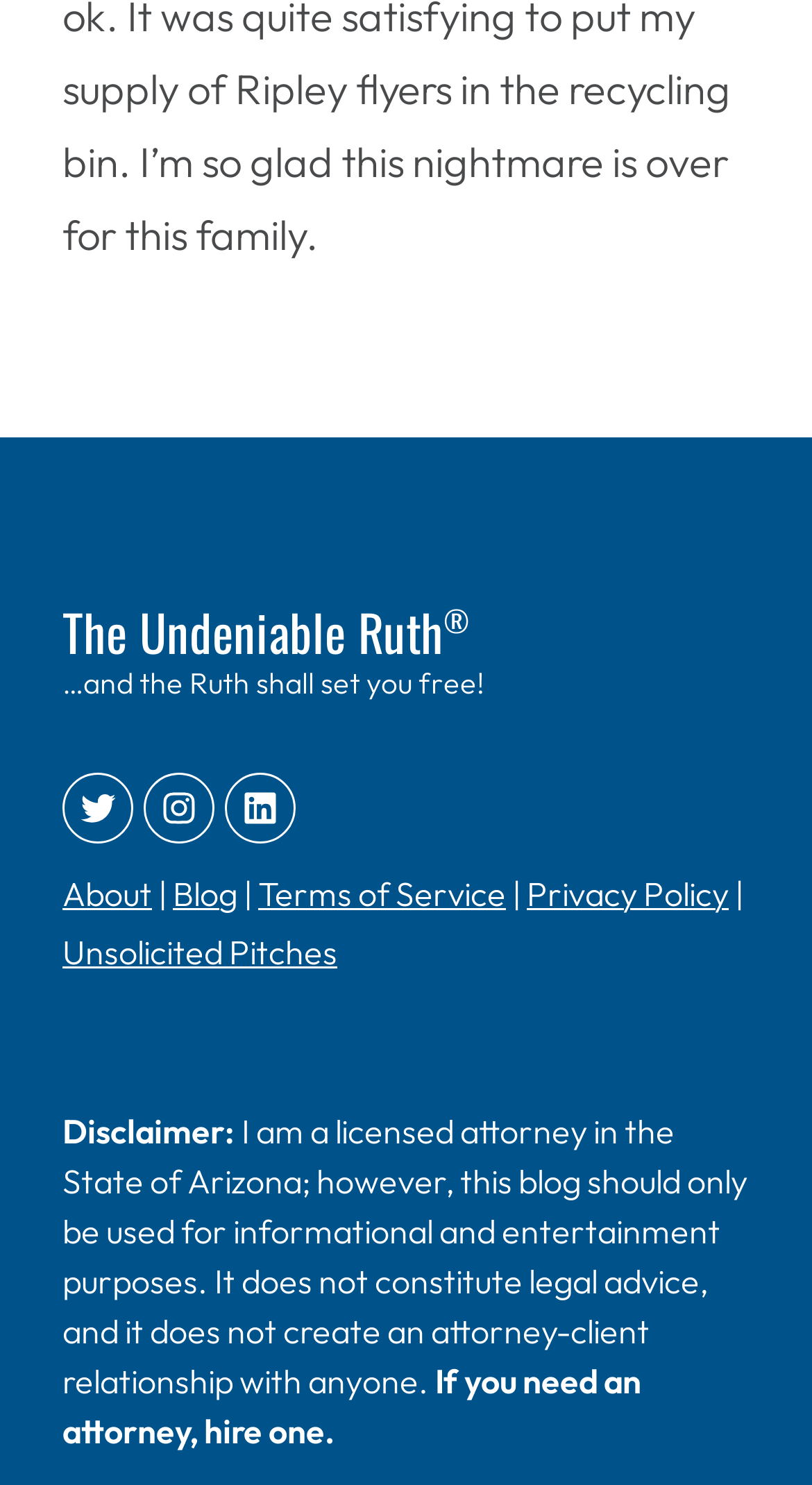What is the purpose of the blog?
Give a single word or phrase answer based on the content of the image.

Informational and entertainment